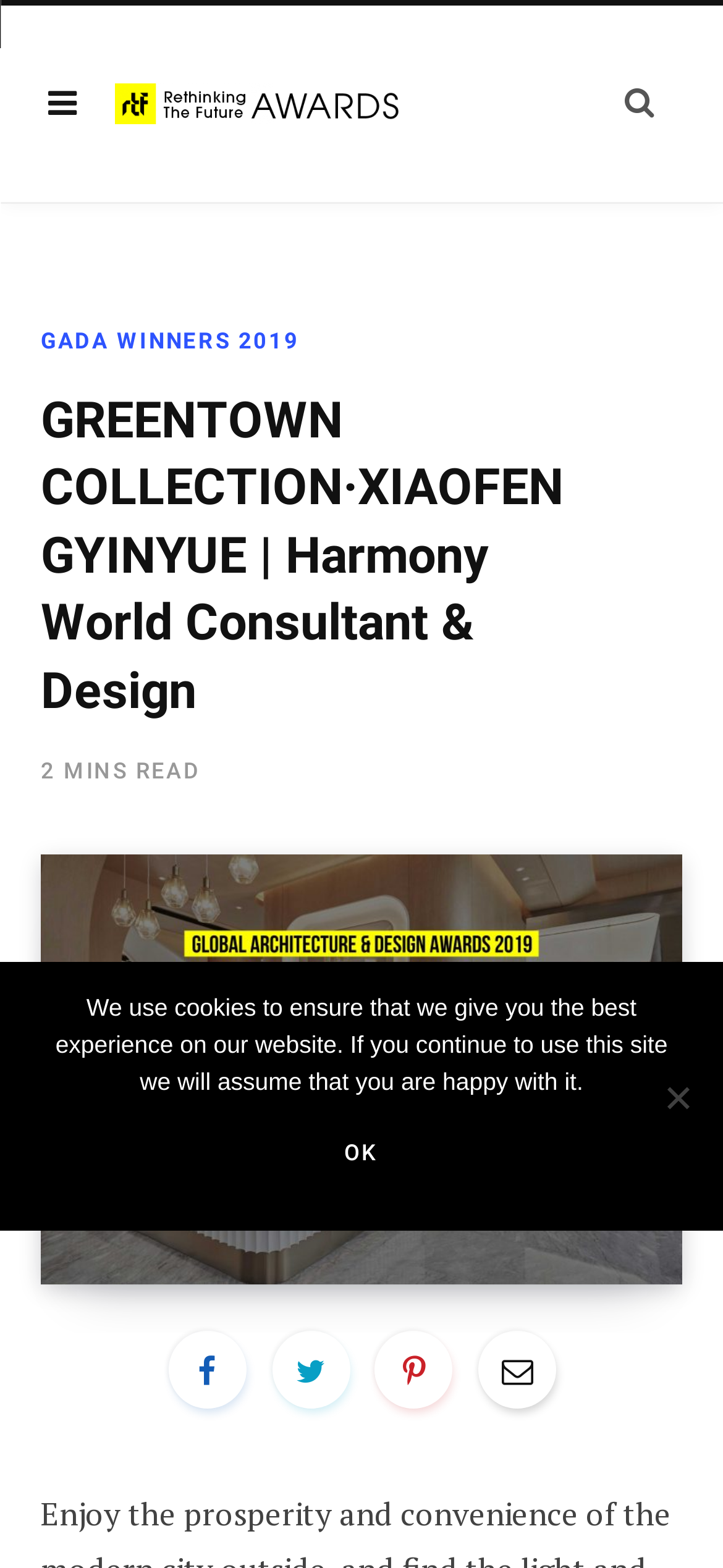Please identify the bounding box coordinates for the region that you need to click to follow this instruction: "Click the Rethinking The Future Awards link".

[0.159, 0.053, 0.559, 0.079]